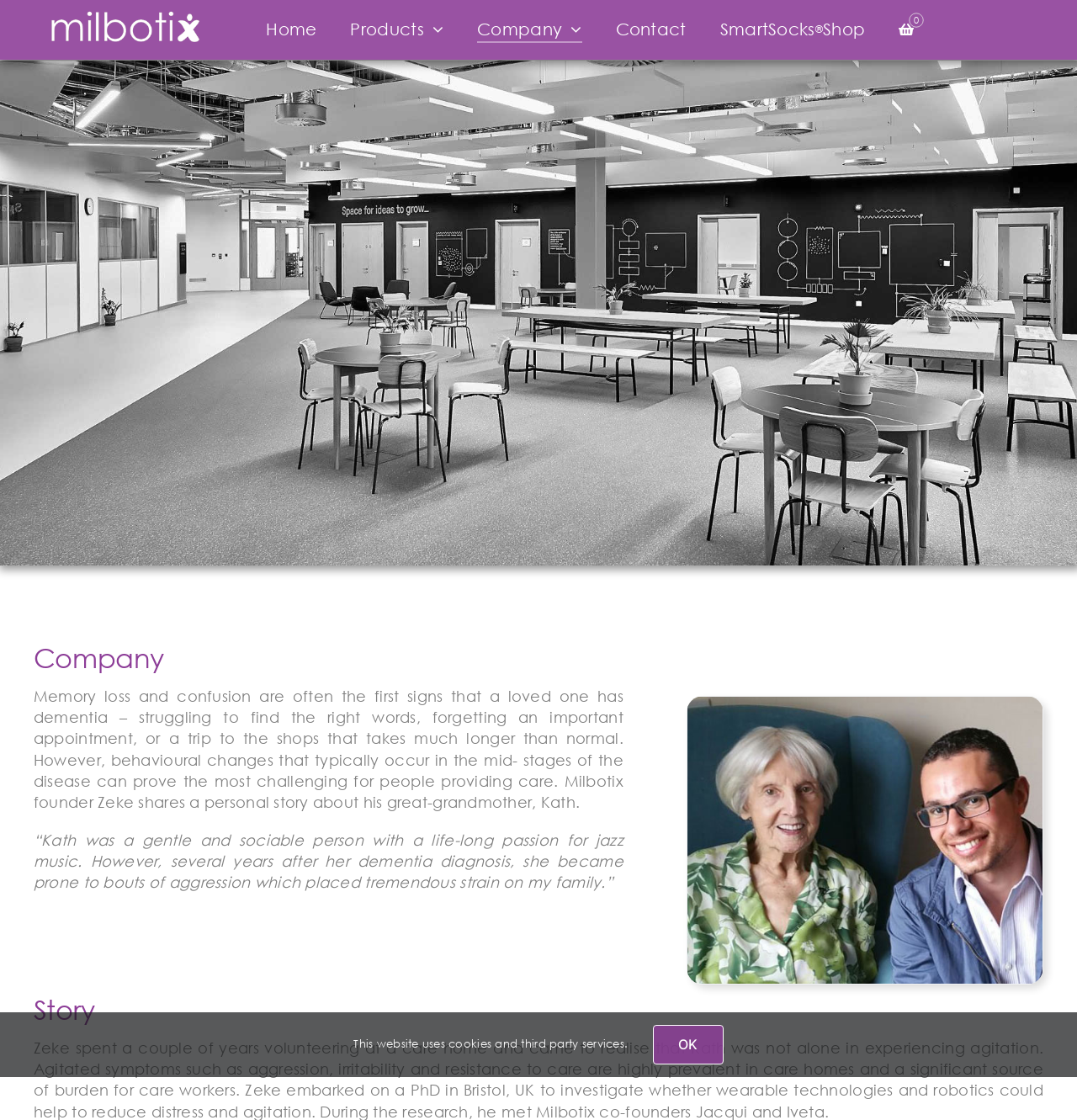Please identify the coordinates of the bounding box that should be clicked to fulfill this instruction: "Click the 'BOOK NOW!' button".

None